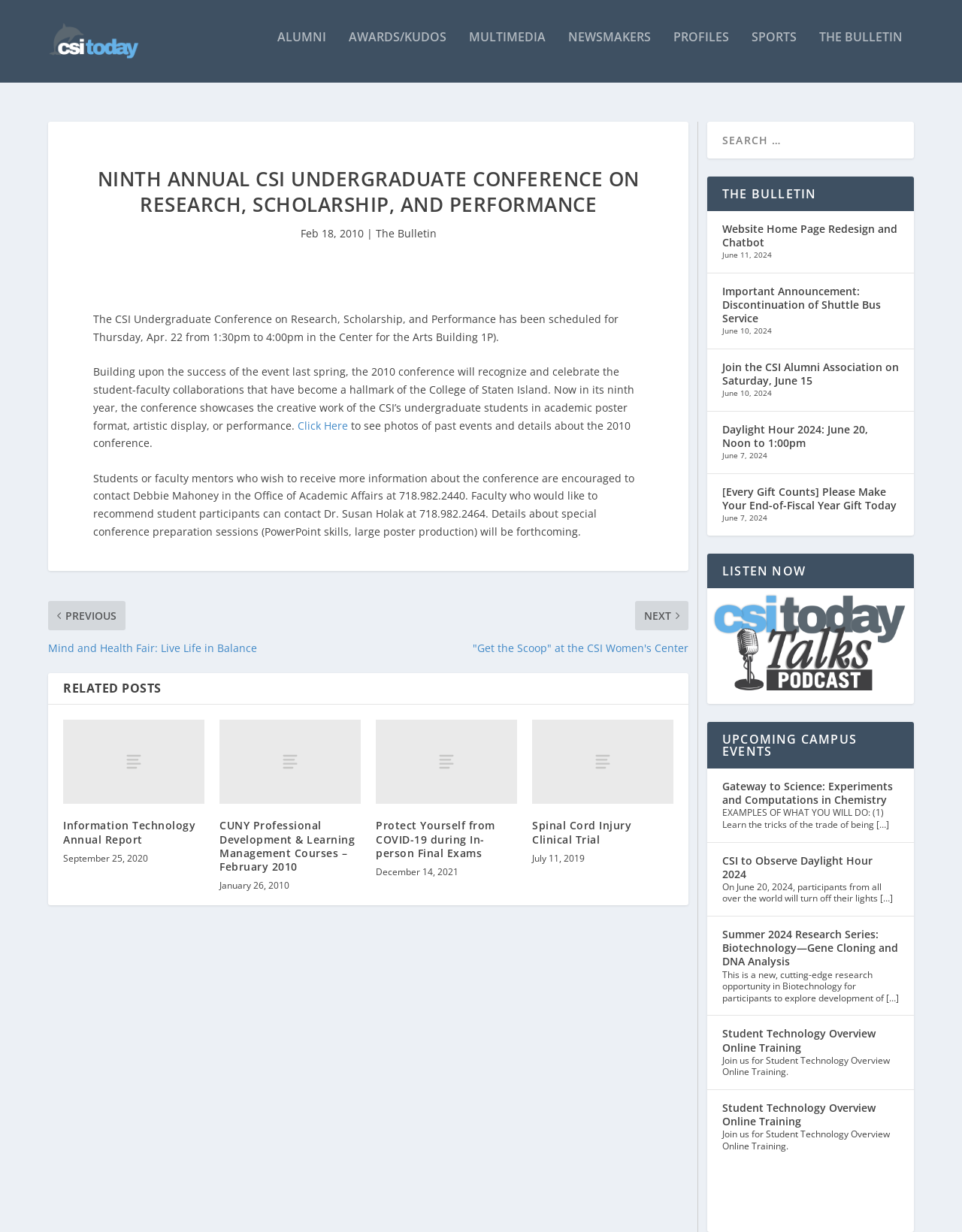Determine the bounding box coordinates of the clickable area required to perform the following instruction: "Click on the 'CSI Connect Logo'". The coordinates should be represented as four float numbers between 0 and 1: [left, top, right, bottom].

[0.735, 0.937, 0.95, 0.984]